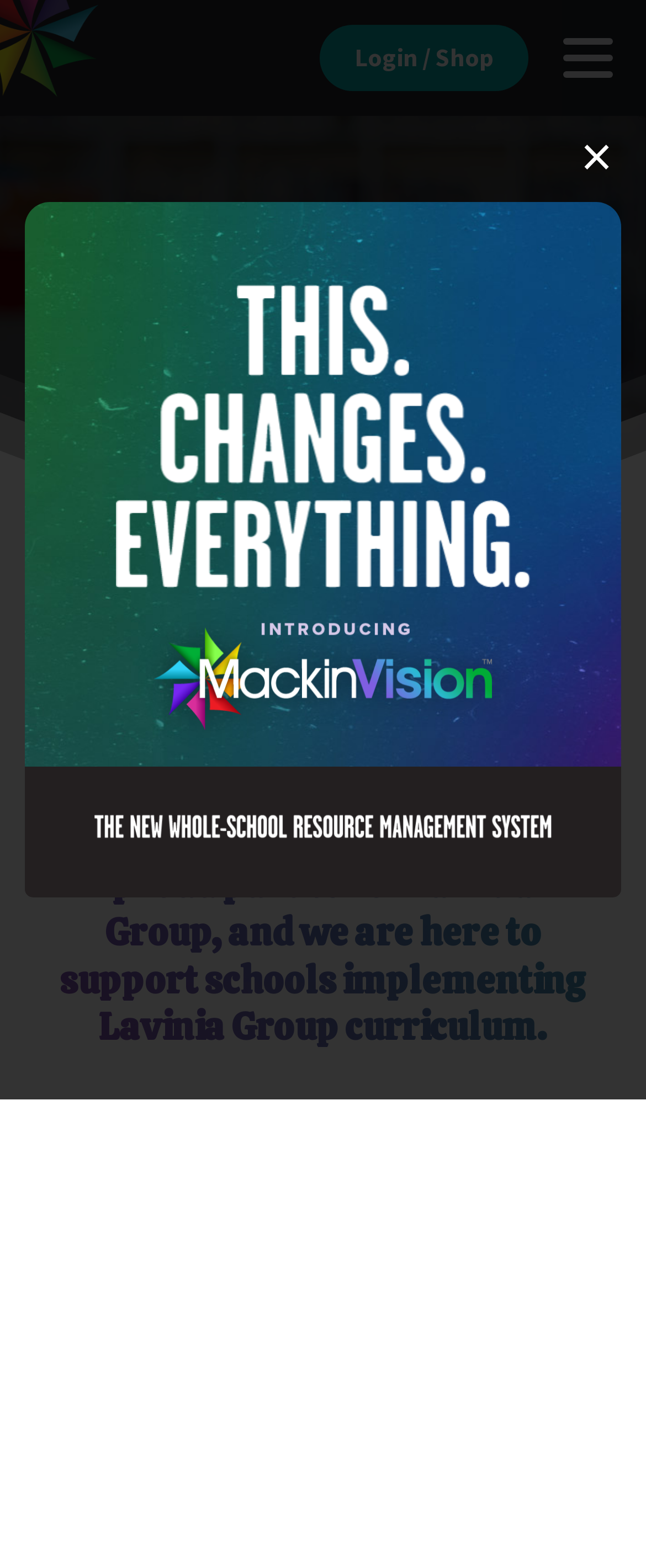Using the provided element description, identify the bounding box coordinates as (top-left x, top-left y, bottom-right x, bottom-right y). Ensure all values are between 0 and 1. Description: alt="Mackin"

[0.0, 0.0, 0.154, 0.073]